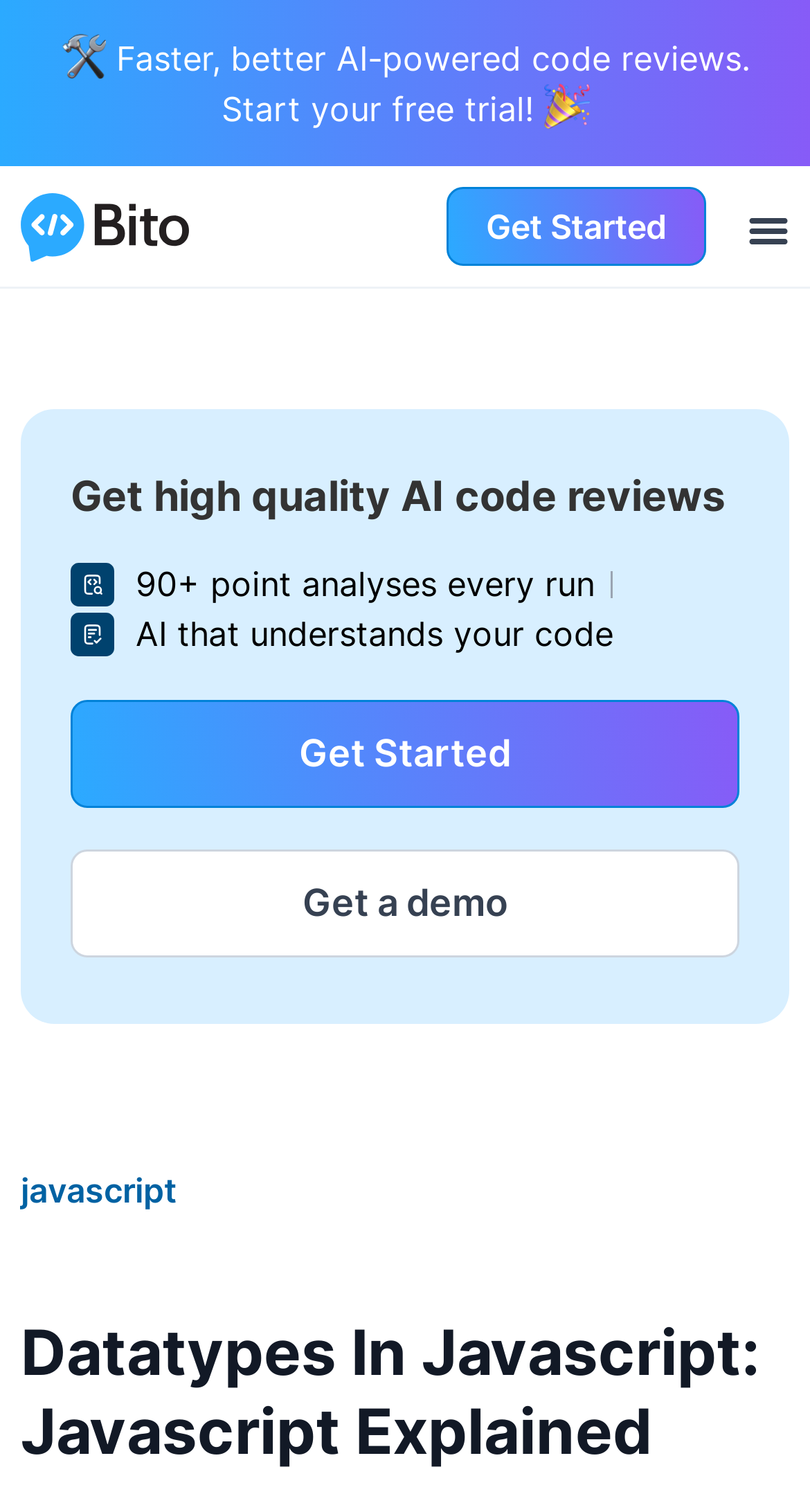Please respond to the question using a single word or phrase:
How many links are there on the webpage?

5